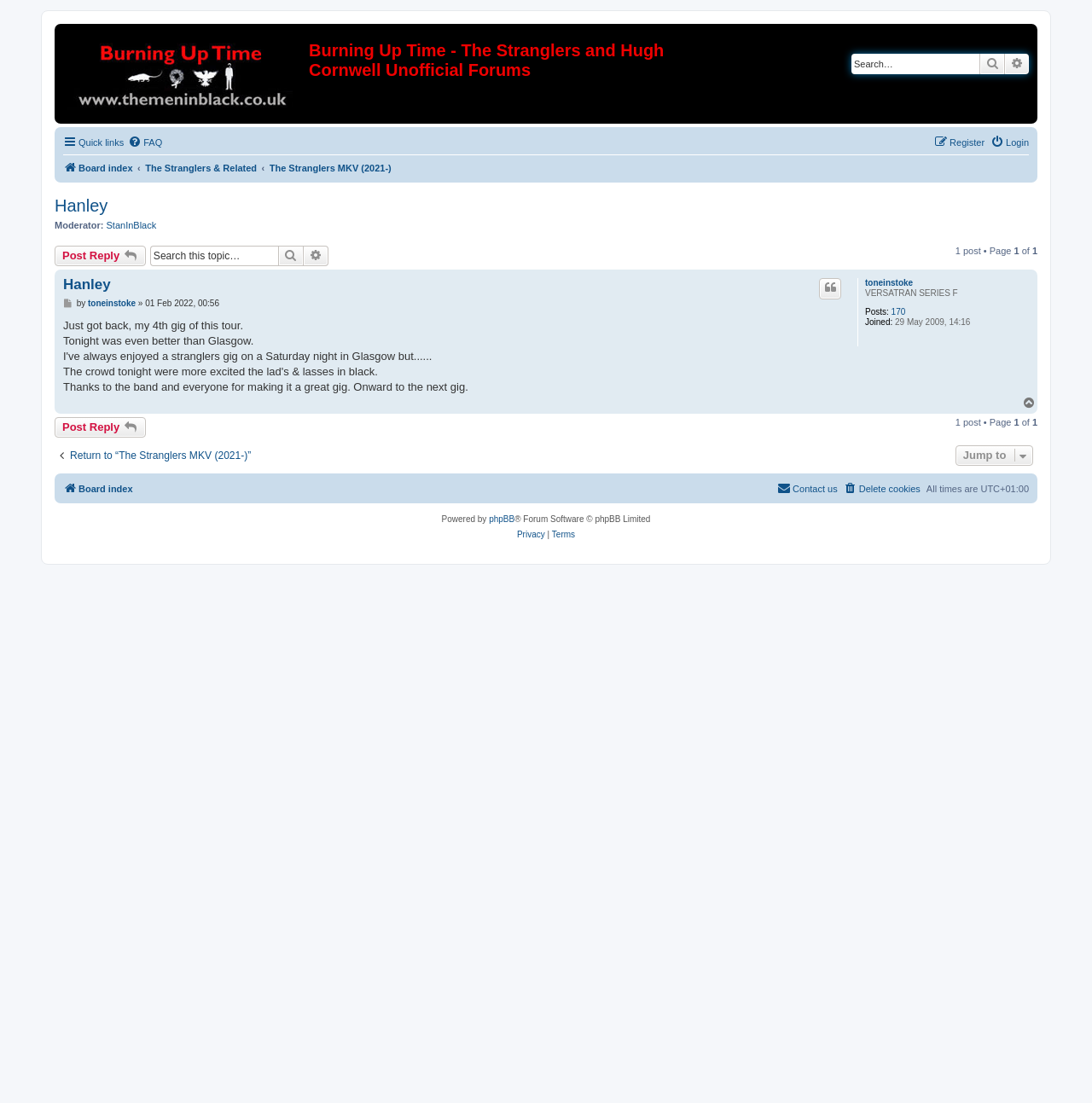Using the elements shown in the image, answer the question comprehensively: How many posts are in this topic?

The number of posts in this topic can be found in the static text element that reads '1 post • Page'. This element is located near the top of the webpage.